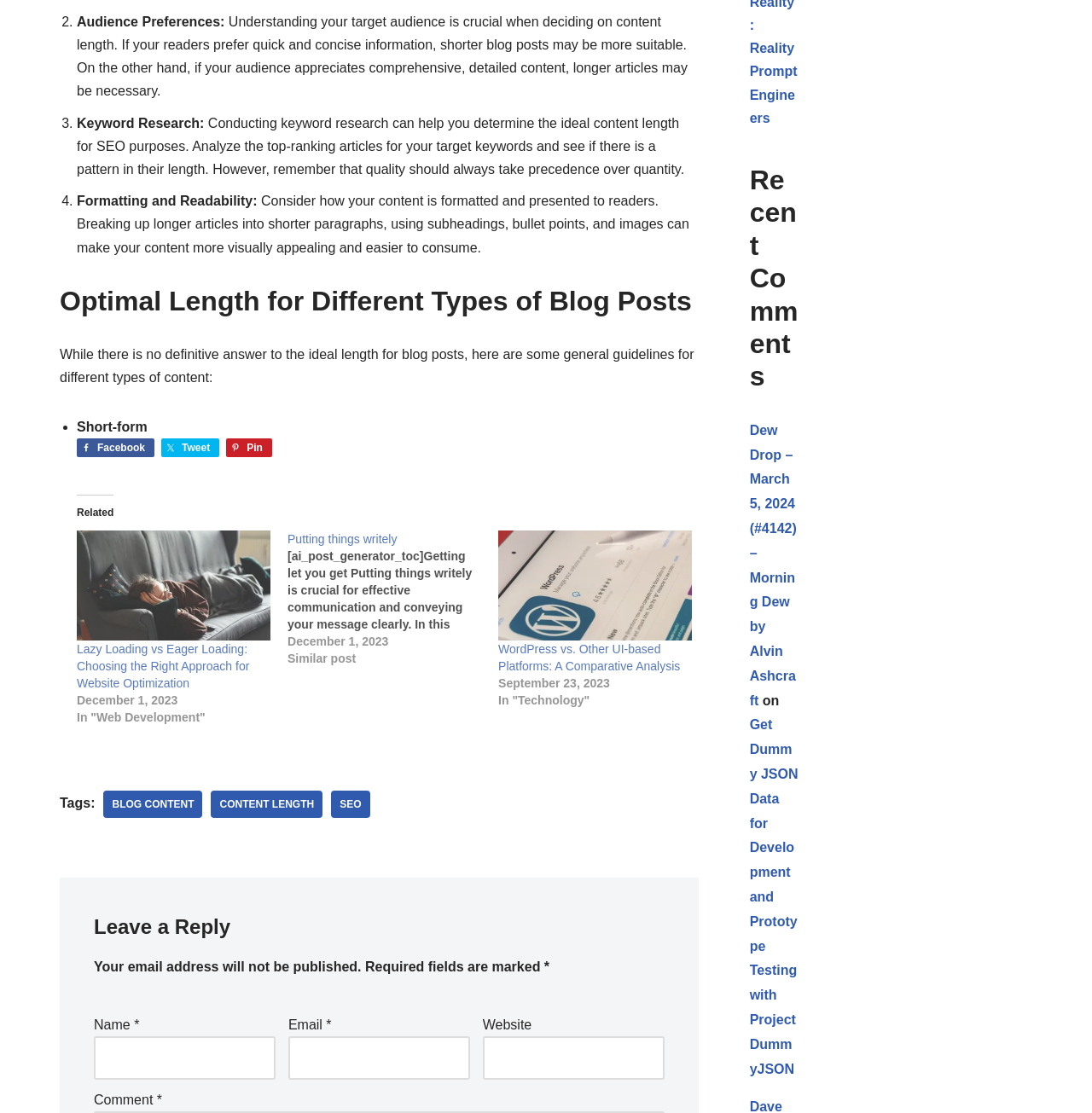Please identify the bounding box coordinates of the area that needs to be clicked to fulfill the following instruction: "View the 'Recent Comments' section."

[0.686, 0.147, 0.731, 0.353]